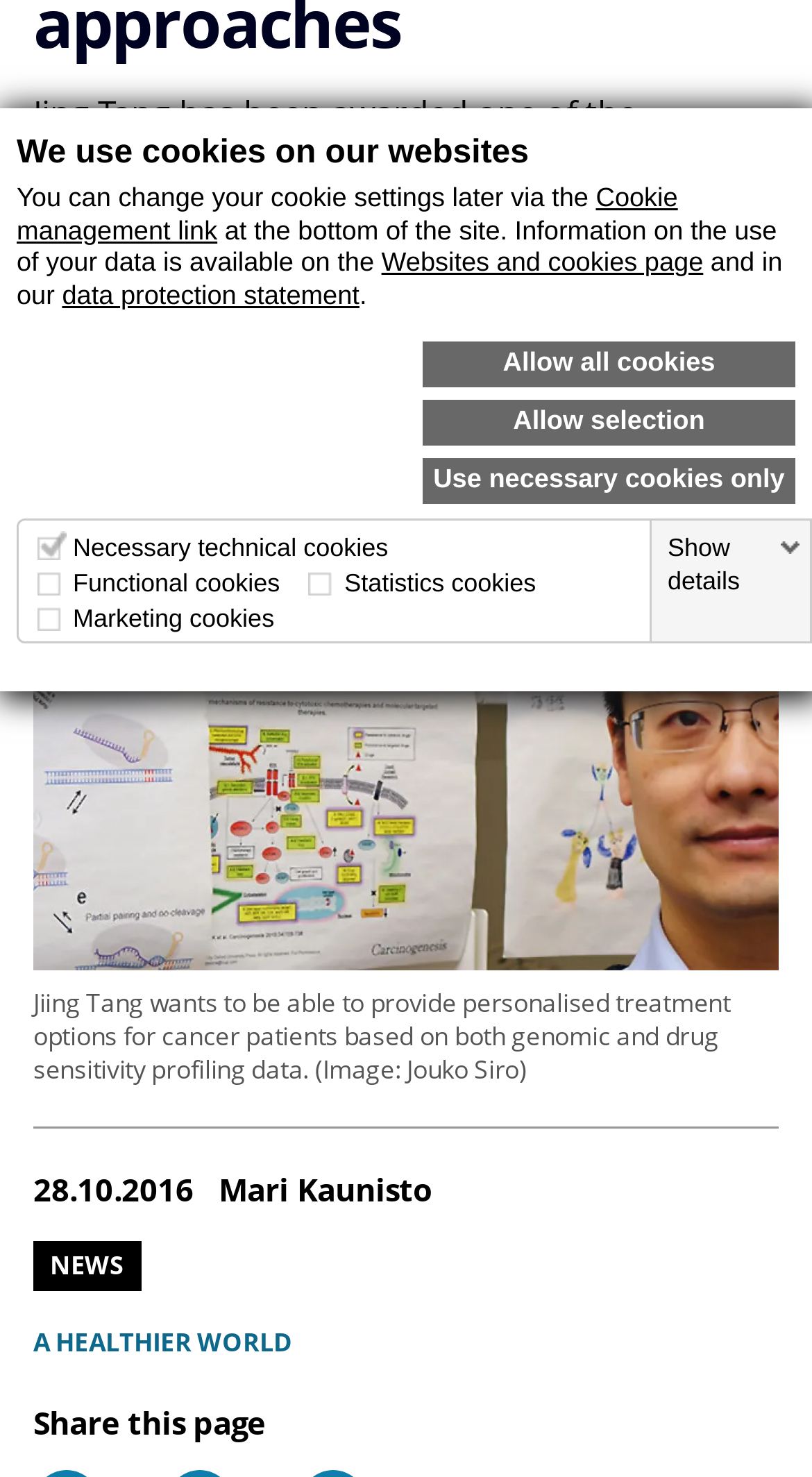Provide the bounding box coordinates of the UI element this sentence describes: "Allow selection".

[0.521, 0.271, 0.979, 0.302]